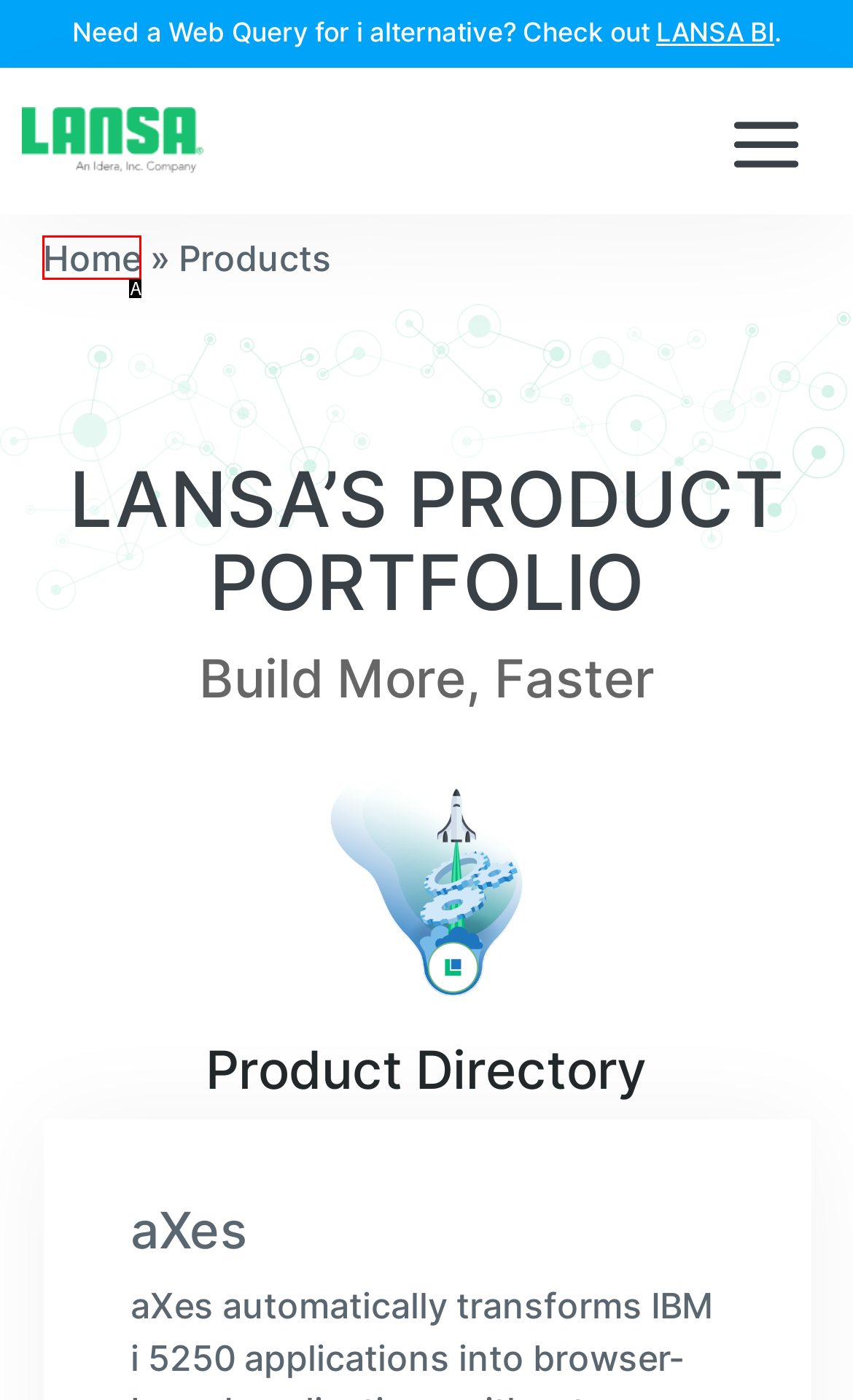Tell me the letter of the option that corresponds to the description: Home
Answer using the letter from the given choices directly.

A